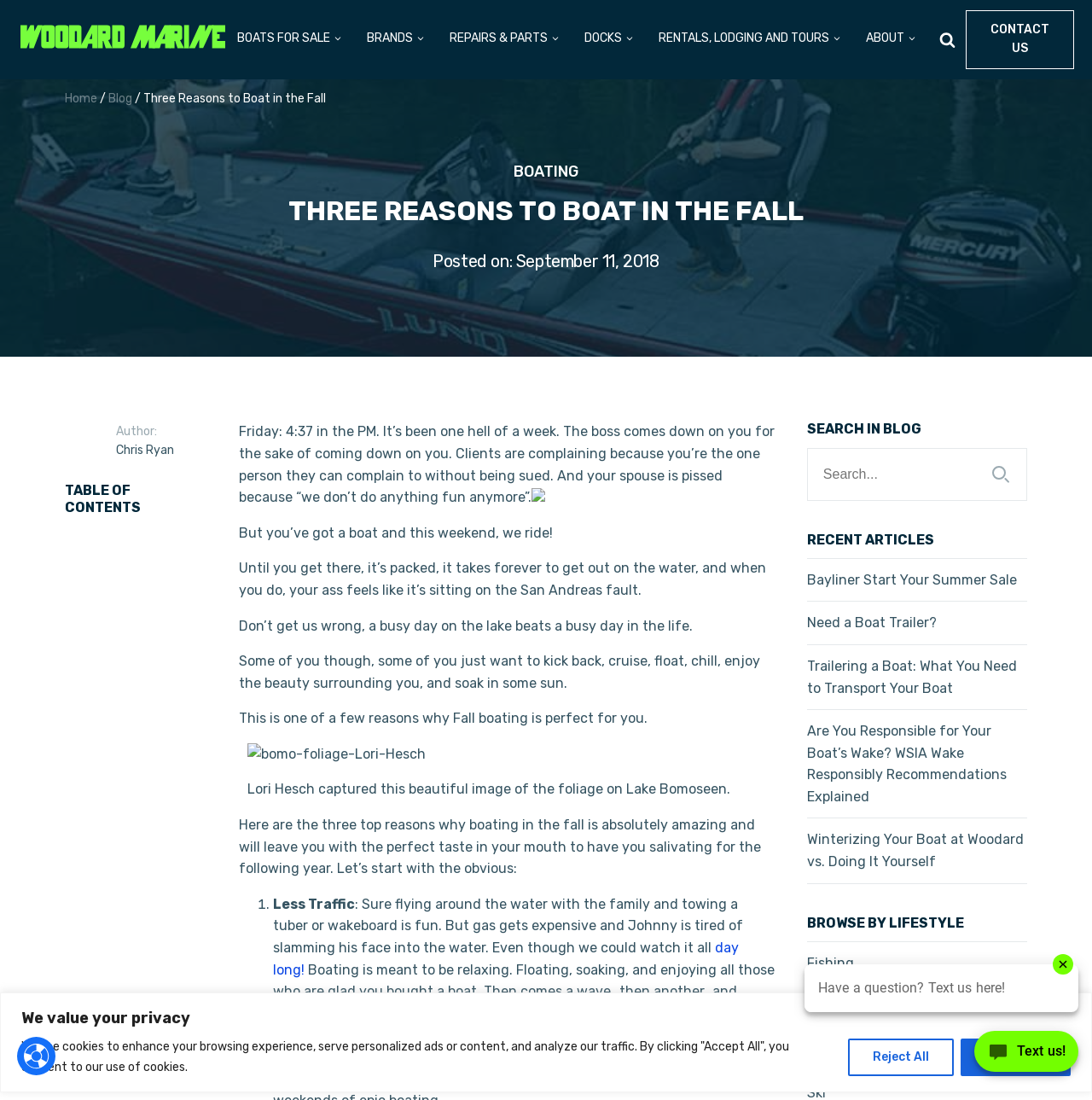Please specify the bounding box coordinates of the area that should be clicked to accomplish the following instruction: "Click the 'BOATS FOR SALE' button". The coordinates should consist of four float numbers between 0 and 1, i.e., [left, top, right, bottom].

[0.217, 0.0, 0.314, 0.072]